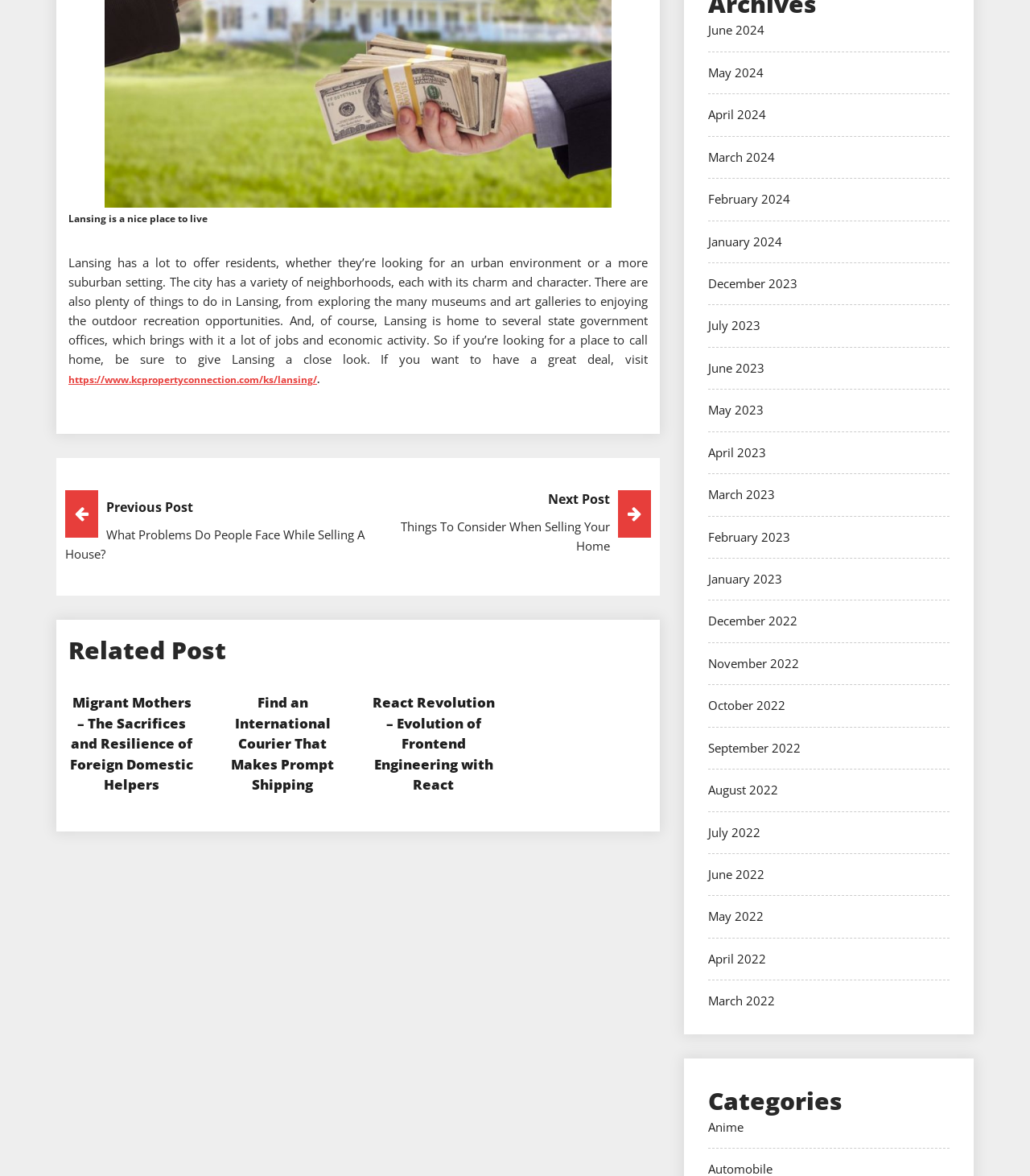Please identify the bounding box coordinates of the area I need to click to accomplish the following instruction: "Go to the next post".

[0.063, 0.417, 0.632, 0.472]